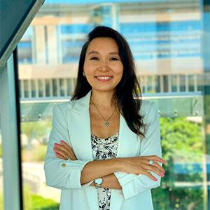Provide a thorough and detailed caption for the image.

The image features Binur Yermukanova, an accomplished individual affiliated with Nazarbayev University in Kazakhstan. She is seen wearing a light-colored blazer over a patterned top, standing confidently with her arms crossed. Binur is likely engaged in the fields of Industrial Organization and Behavioral Economics, reflecting her academic background. The backdrop suggests a professional environment, possibly in an academic institution, which aligns with her status as a current PhD candidate. The image conveys her professionalism and readiness to contribute to her field.